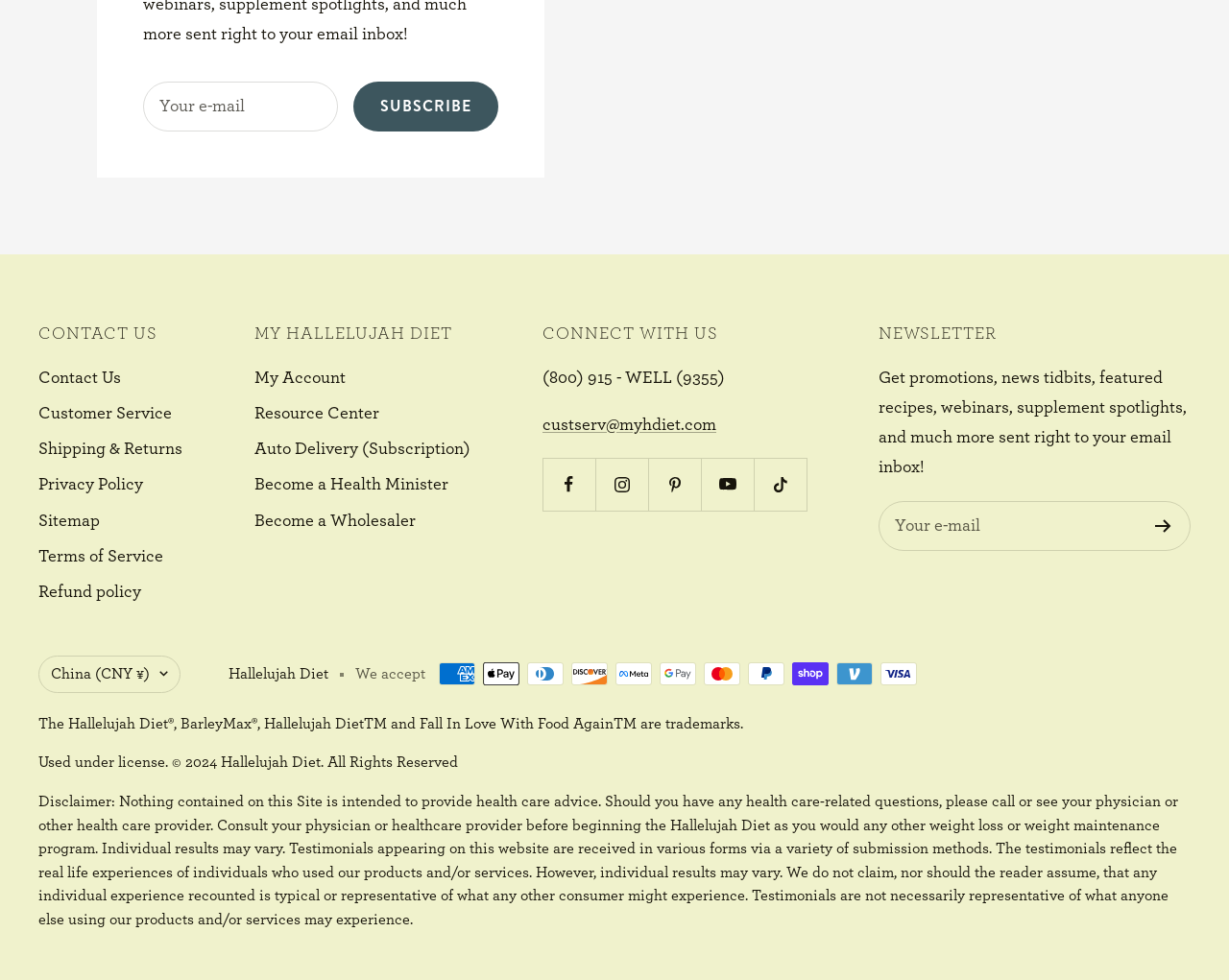Could you provide the bounding box coordinates for the portion of the screen to click to complete this instruction: "Subscribe to the newsletter"?

[0.287, 0.083, 0.405, 0.134]